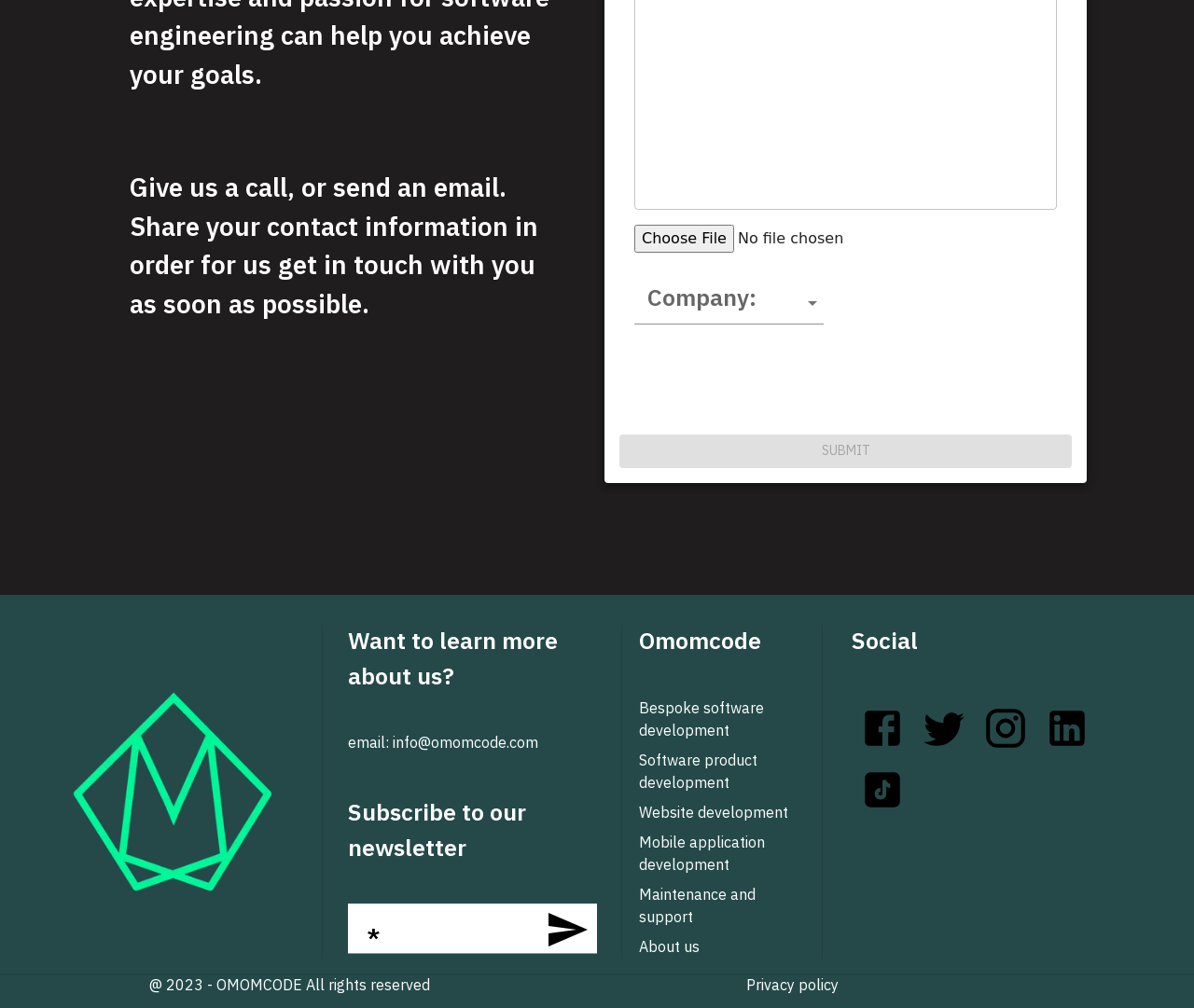How many social media platforms are listed?
Please provide a comprehensive answer based on the contents of the image.

The social media platforms are listed in the 'Social' section, which includes Facebook, Twitter, Instagram, LinkedIn, and TikTok, making a total of 5 platforms.